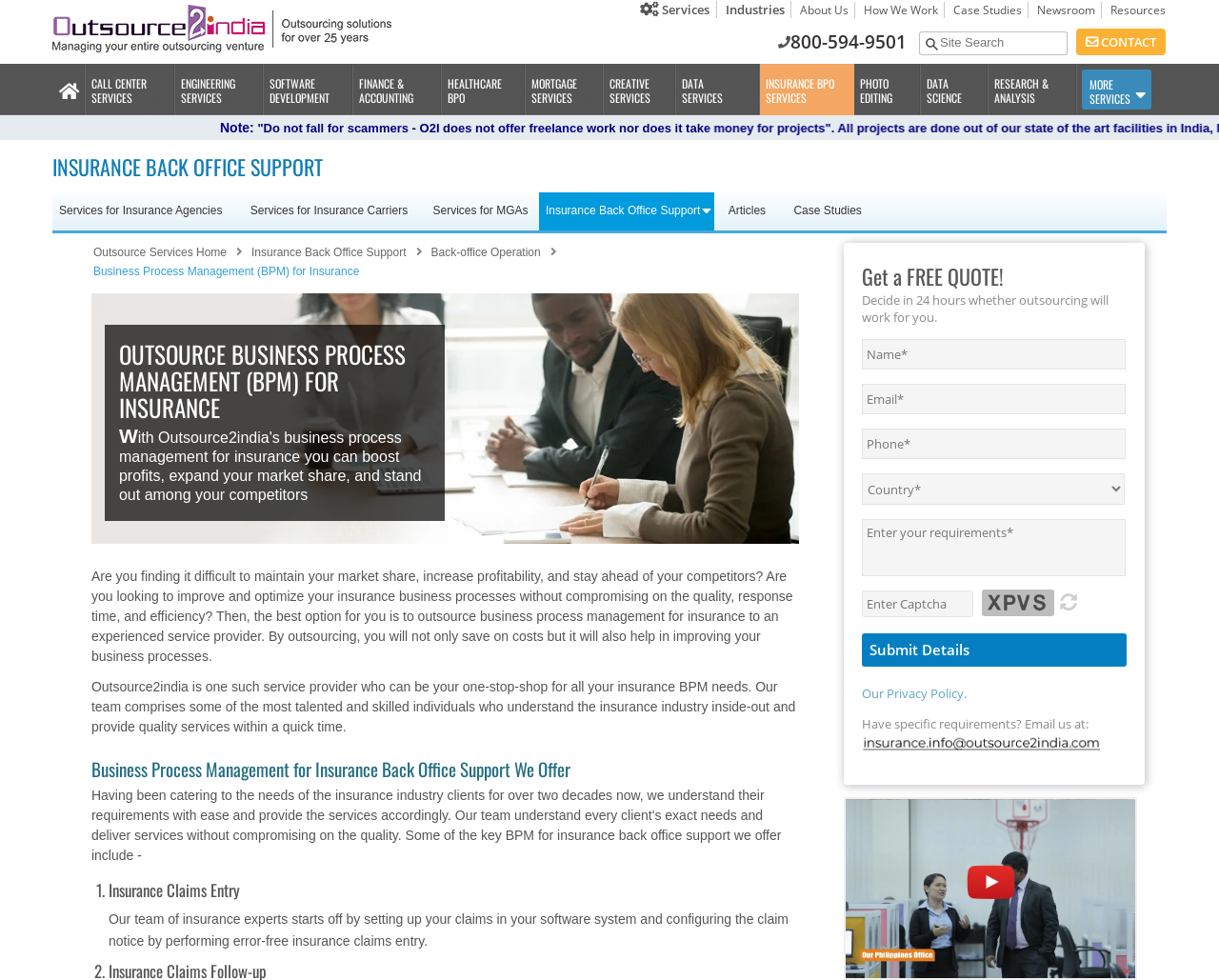Determine the bounding box for the UI element described here: "title="Back To Home"".

None